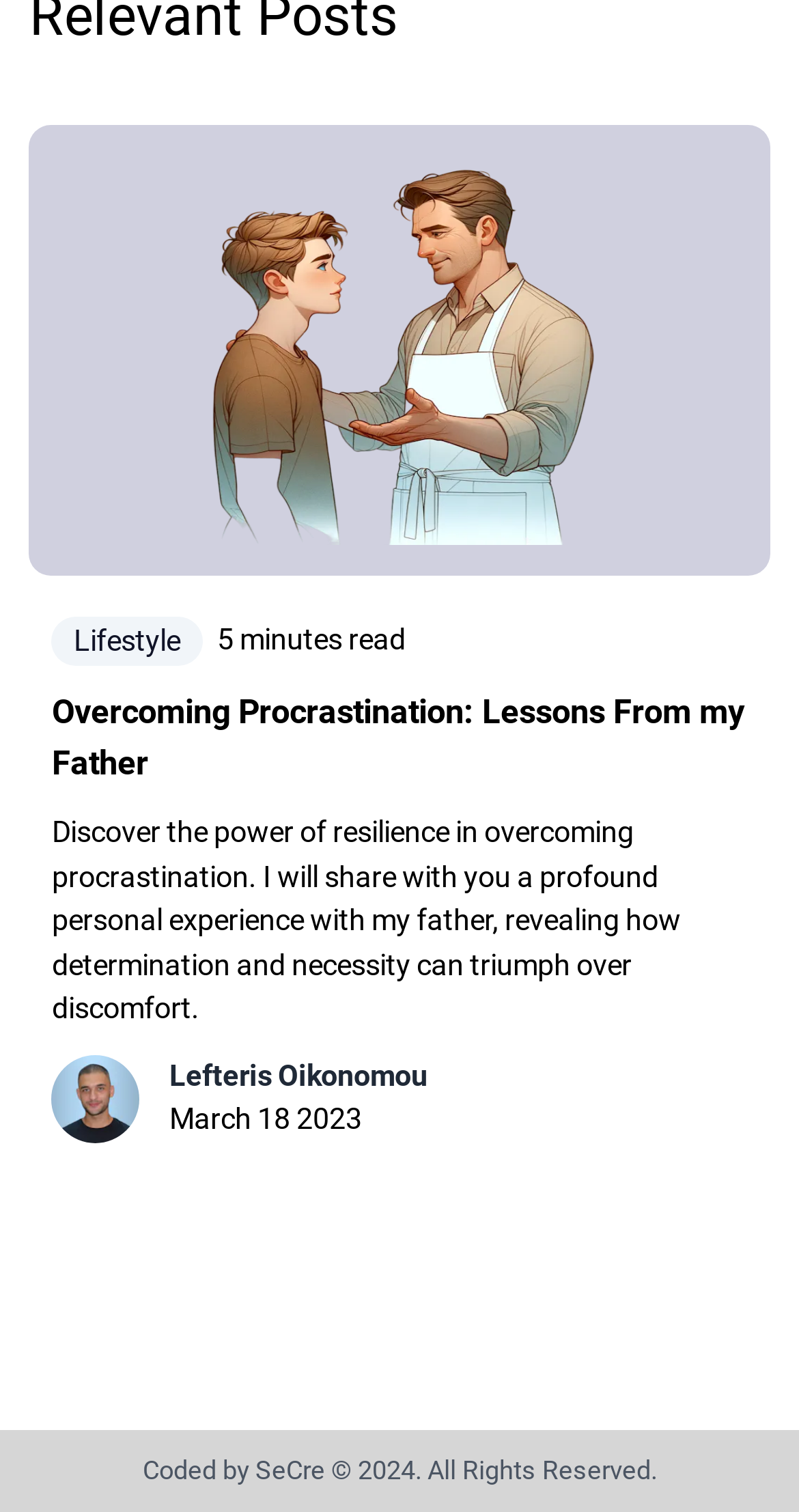Determine the bounding box of the UI component based on this description: "Lifestyle". The bounding box coordinates should be four float values between 0 and 1, i.e., [left, top, right, bottom].

[0.065, 0.41, 0.253, 0.439]